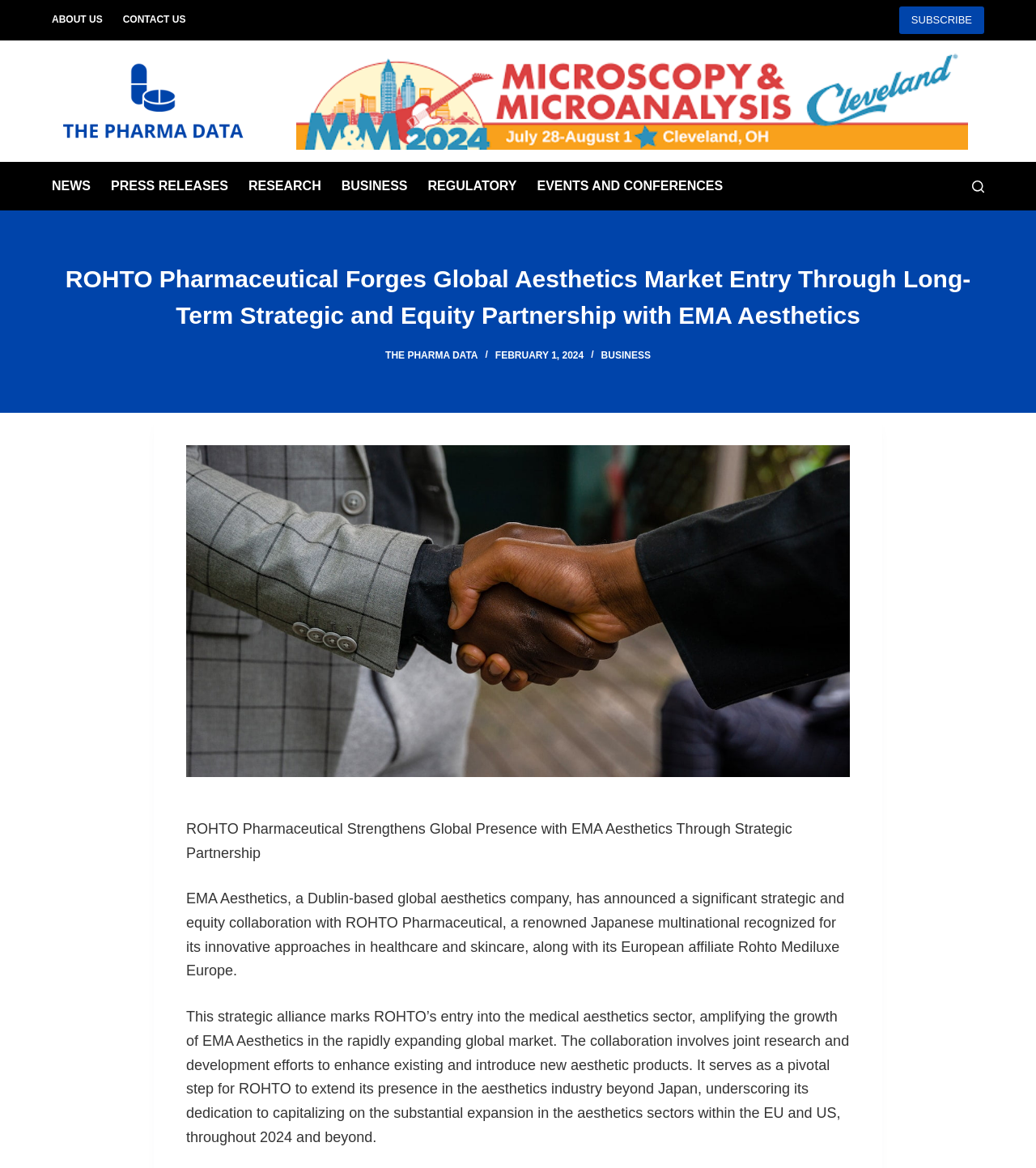Calculate the bounding box coordinates for the UI element based on the following description: "Accept all". Ensure the coordinates are four float numbers between 0 and 1, i.e., [left, top, right, bottom].

None